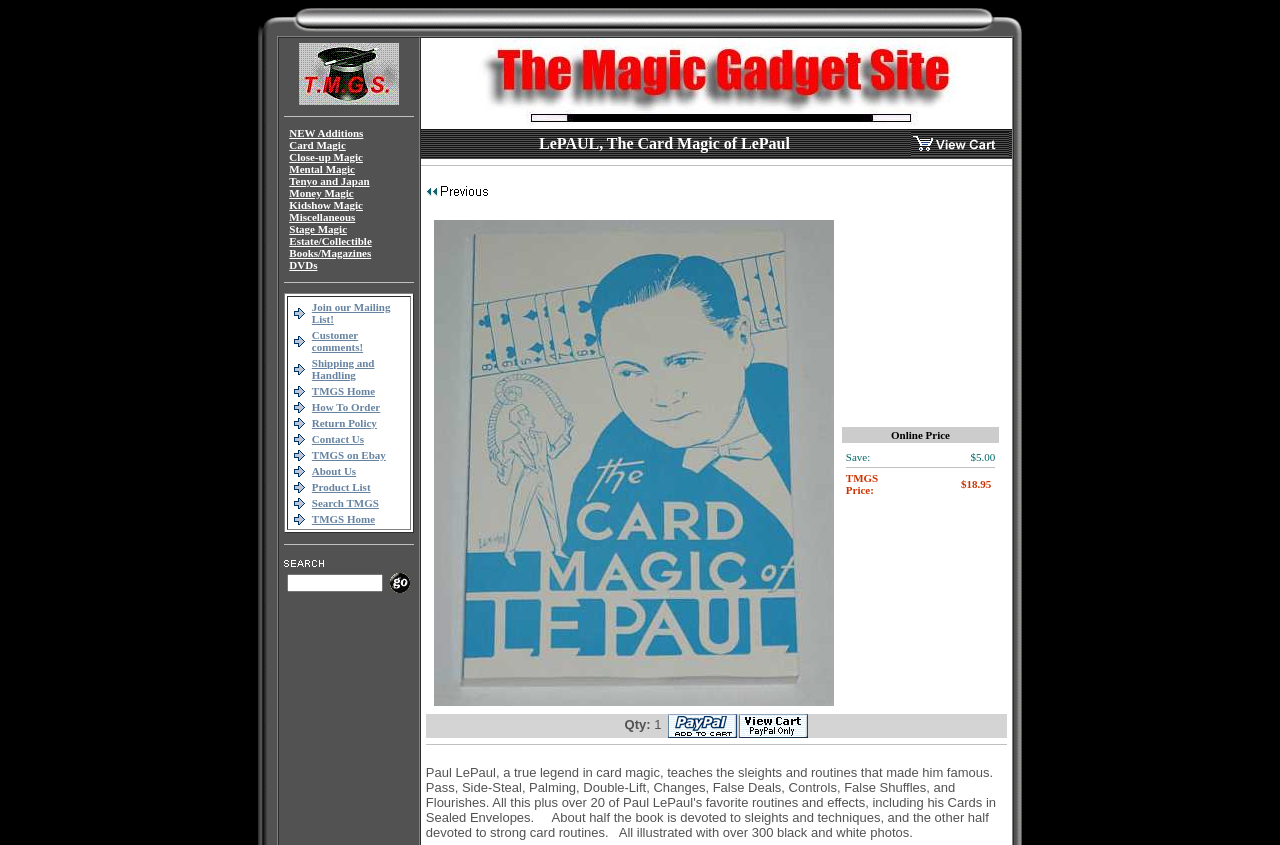Please locate the bounding box coordinates for the element that should be clicked to achieve the following instruction: "Click the 'Card Magic' link". Ensure the coordinates are given as four float numbers between 0 and 1, i.e., [left, top, right, bottom].

[0.226, 0.164, 0.27, 0.179]